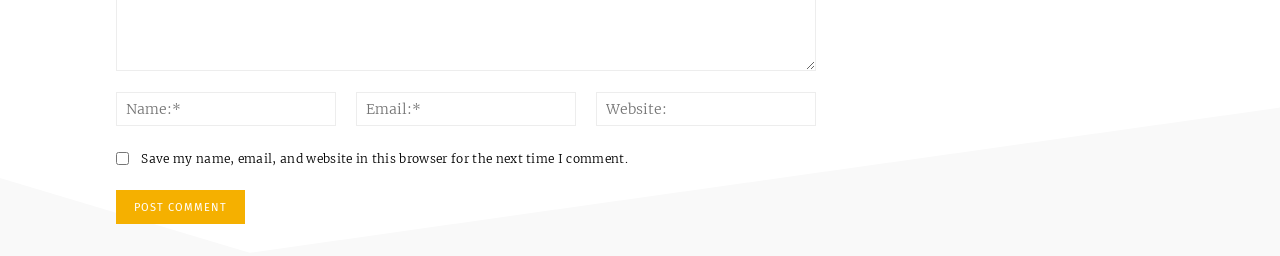Can users save their details for future comments?
Provide an in-depth and detailed answer to the question.

By checking the box below the input fields, users can save their details for future comments, making it easier to engage in discussions on the webpage.